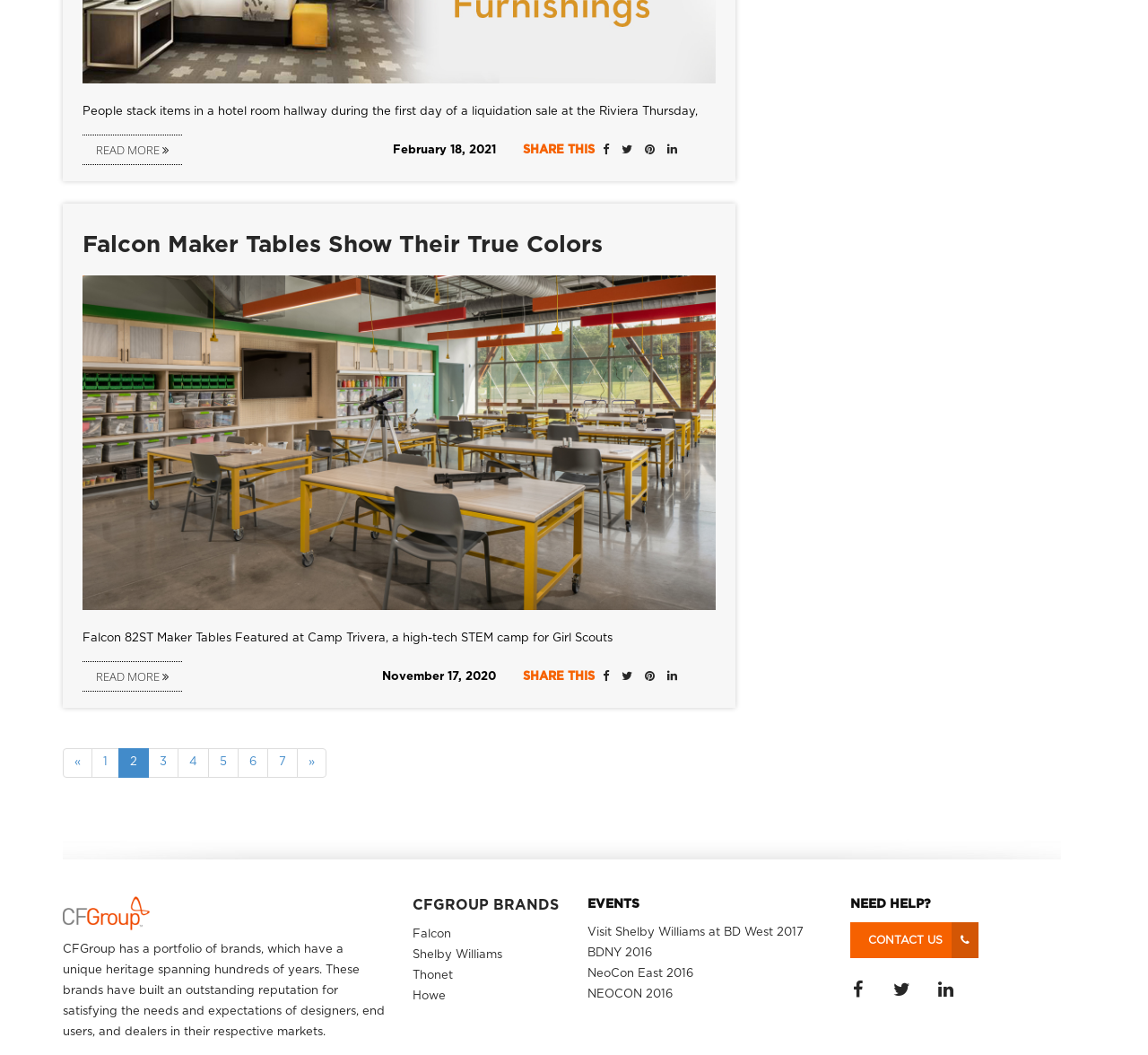Specify the bounding box coordinates of the element's region that should be clicked to achieve the following instruction: "Share the article on social media". The bounding box coordinates consist of four float numbers between 0 and 1, in the format [left, top, right, bottom].

[0.455, 0.137, 0.518, 0.148]